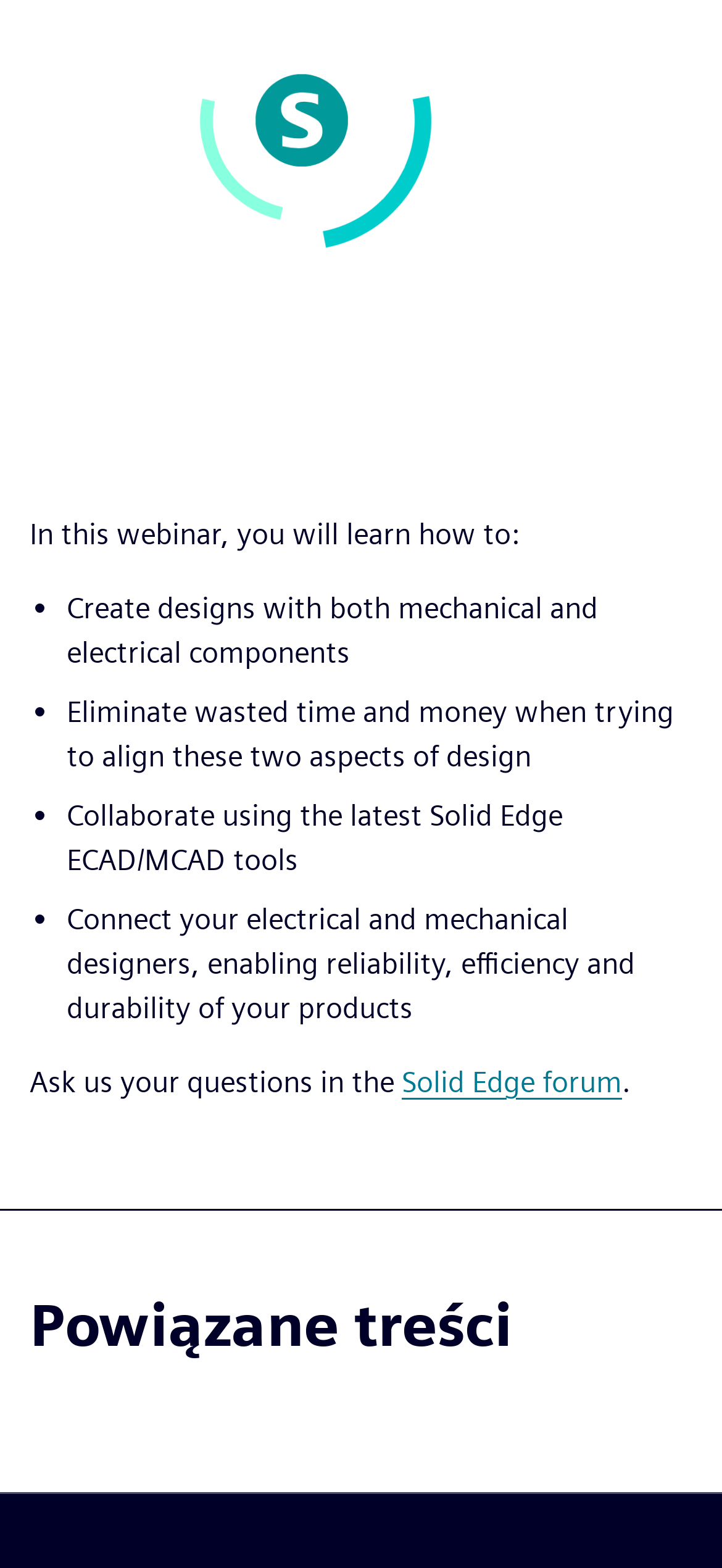What is the benefit of using Solid Edge ECAD/MCAD tools?
Provide a well-explained and detailed answer to the question.

The benefit of using Solid Edge ECAD/MCAD tools can be inferred from the bullet point that mentions connecting electrical and mechanical designers, enabling reliability, efficiency, and durability of products.